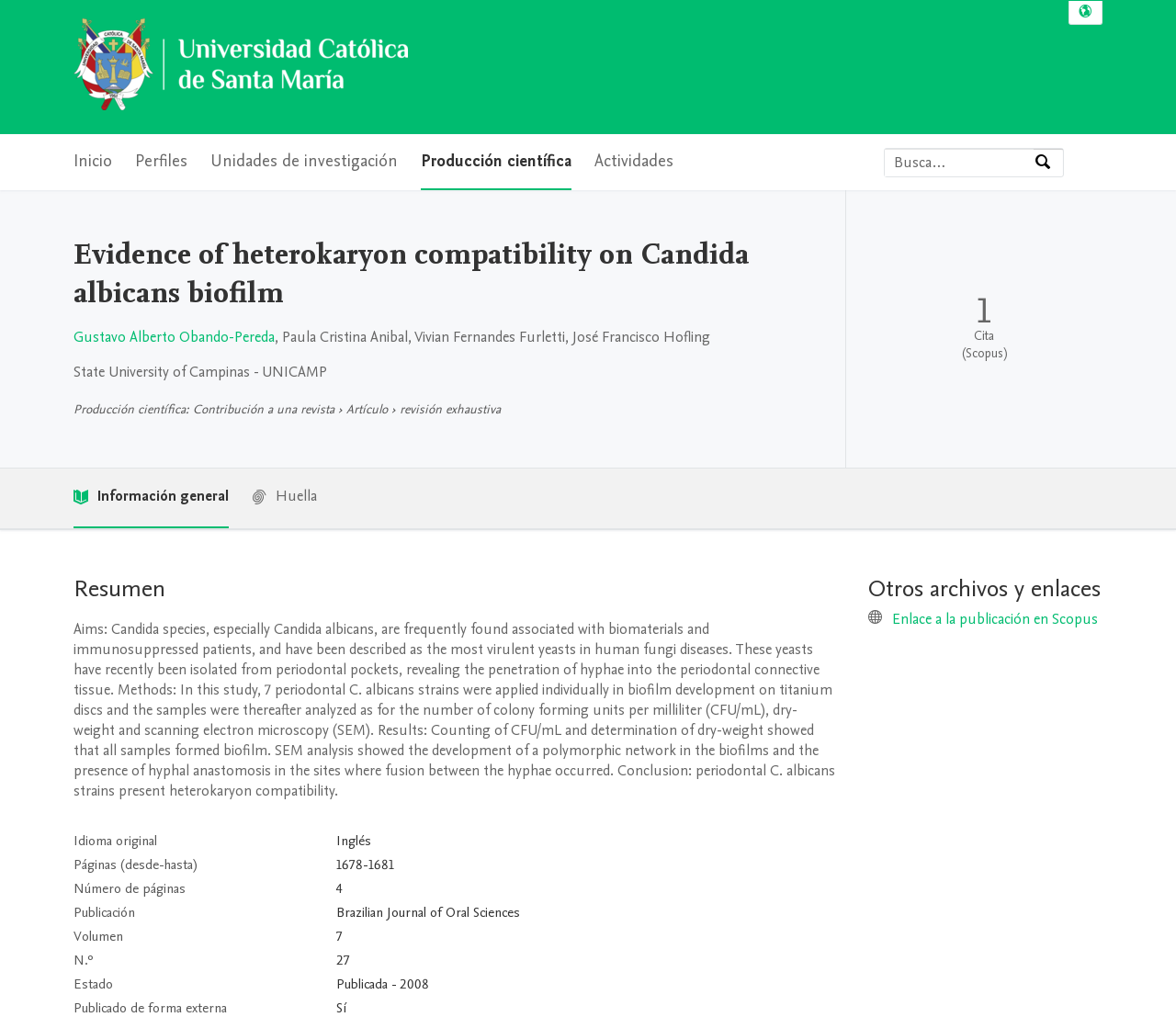Please find the bounding box coordinates of the element that you should click to achieve the following instruction: "View the publication details". The coordinates should be presented as four float numbers between 0 and 1: [left, top, right, bottom].

[0.062, 0.231, 0.695, 0.307]